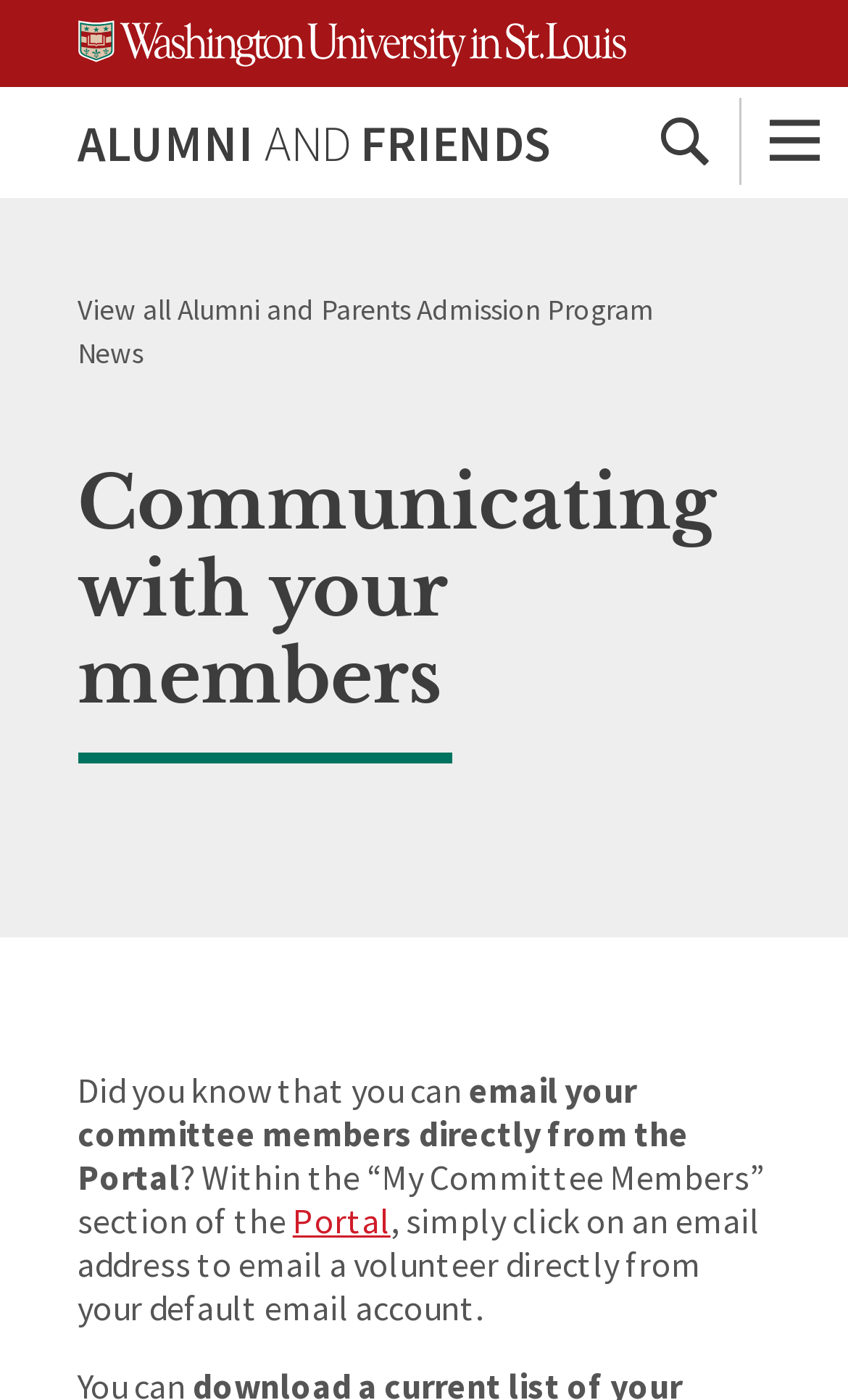How do you email a volunteer directly from the Portal?
Based on the screenshot, respond with a single word or phrase.

Click on an email address